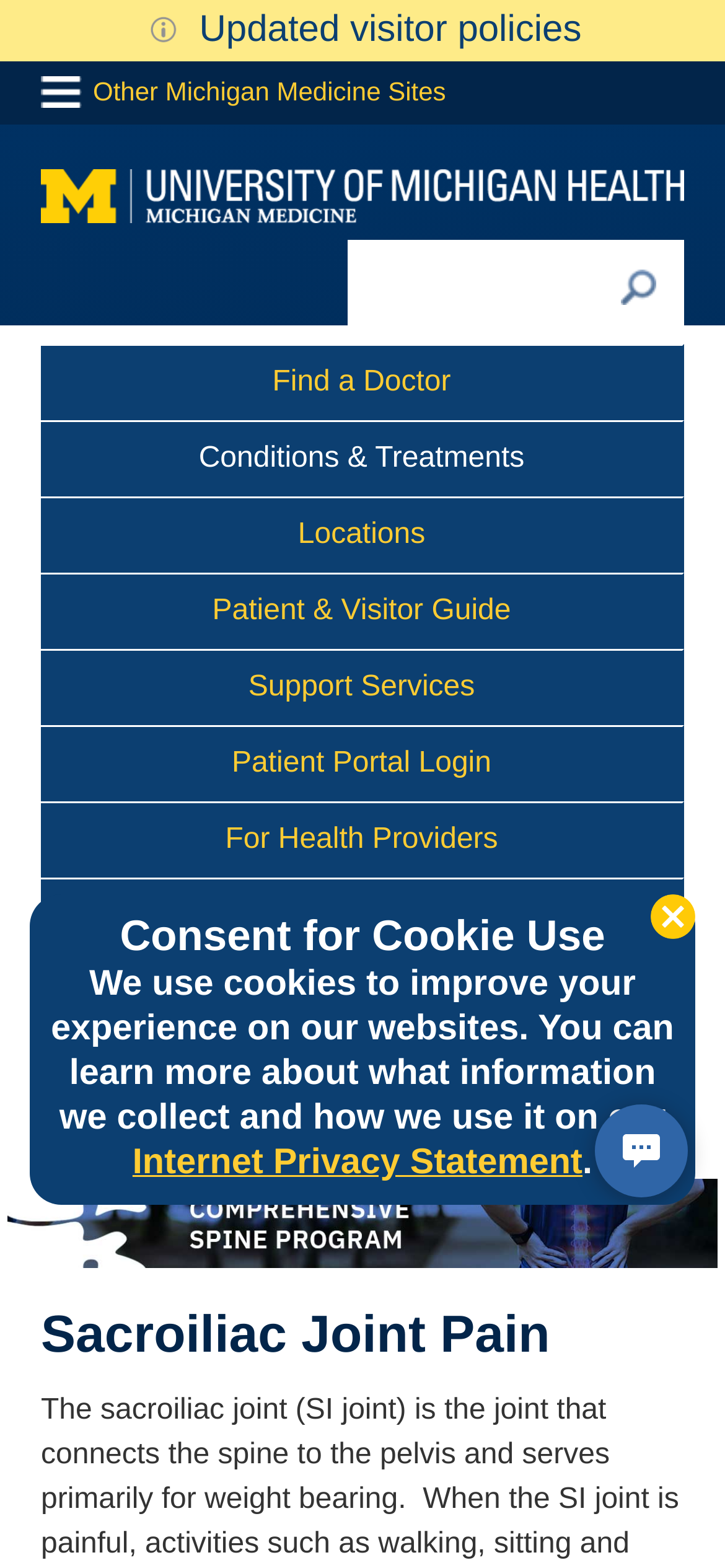Determine the bounding box coordinates for the area that needs to be clicked to fulfill this task: "Open the webchat". The coordinates must be given as four float numbers between 0 and 1, i.e., [left, top, right, bottom].

[0.821, 0.704, 0.949, 0.764]